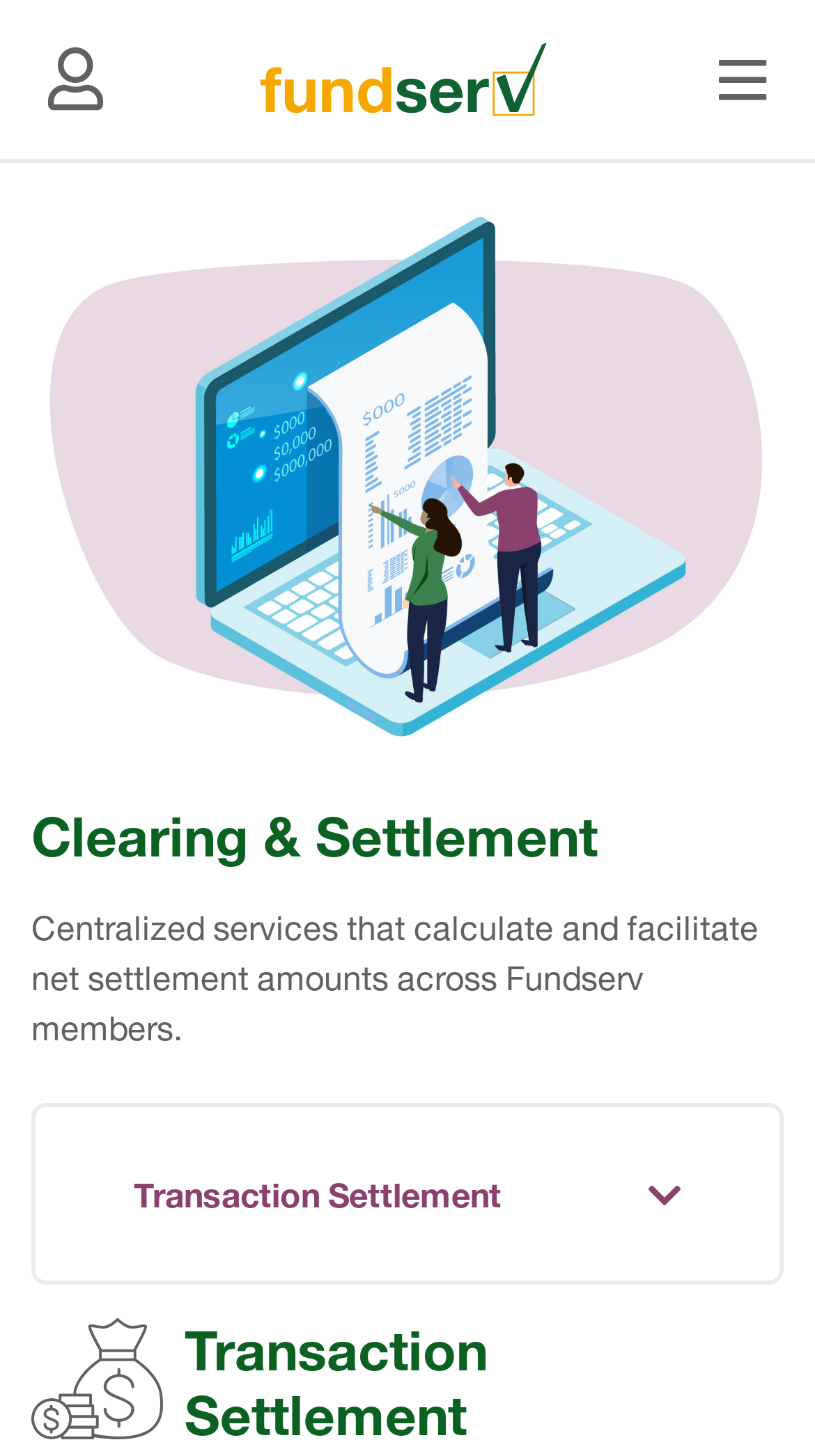What is the name of the company?
With the help of the image, please provide a detailed response to the question.

I found the company name by looking at the link element with the text 'Fundserv Inc' which is also accompanied by an image with the same name, indicating that it is the company logo.